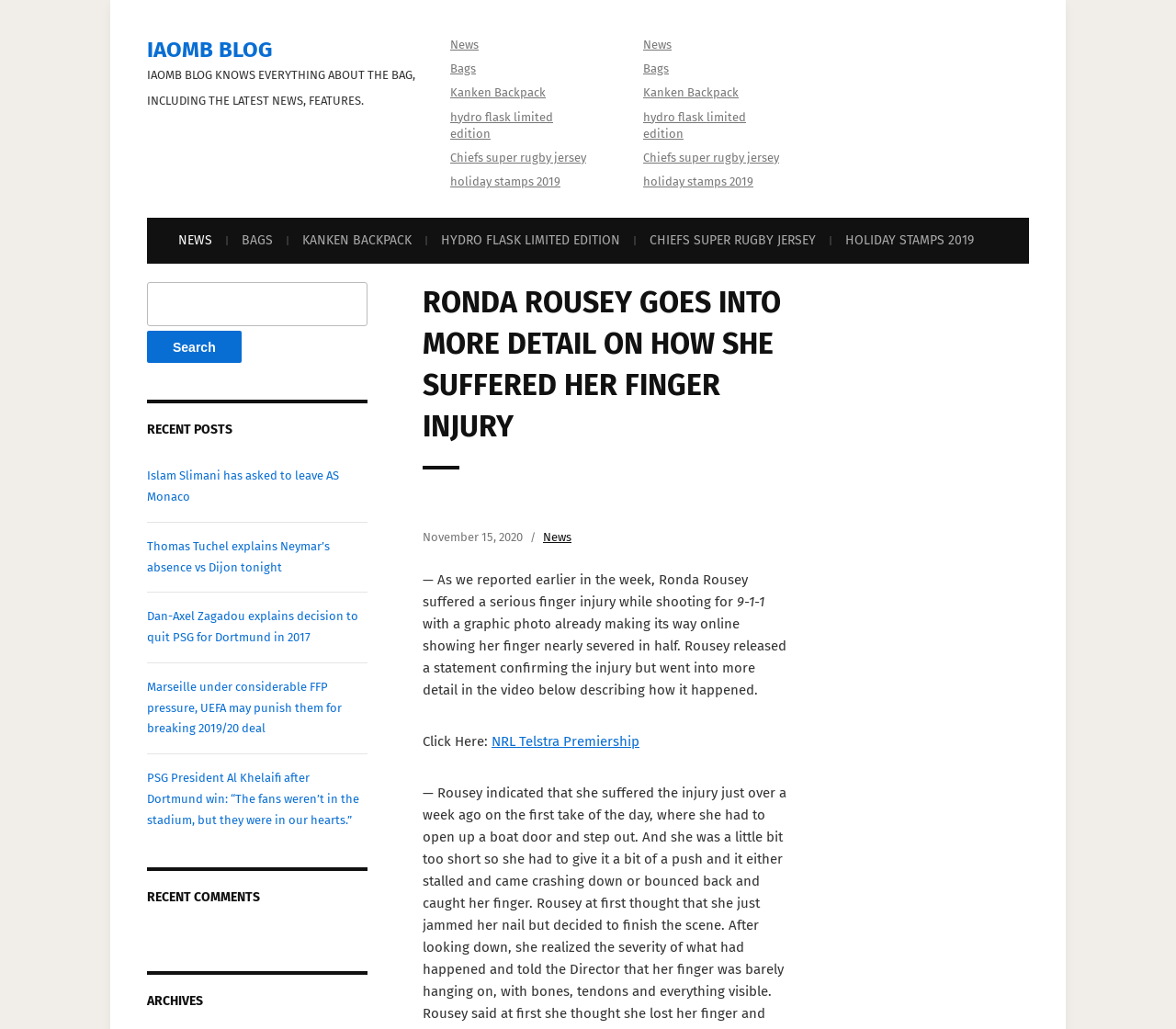How many categories are listed in the top menu?
Please provide a comprehensive answer based on the contents of the image.

The top menu has several categories listed, including 'News', 'Bags', 'Kanken Backpack', 'hydro flask limited edition', and 'Chiefs super rugby jersey'. Counting these categories, we can see that there are 5 in total.